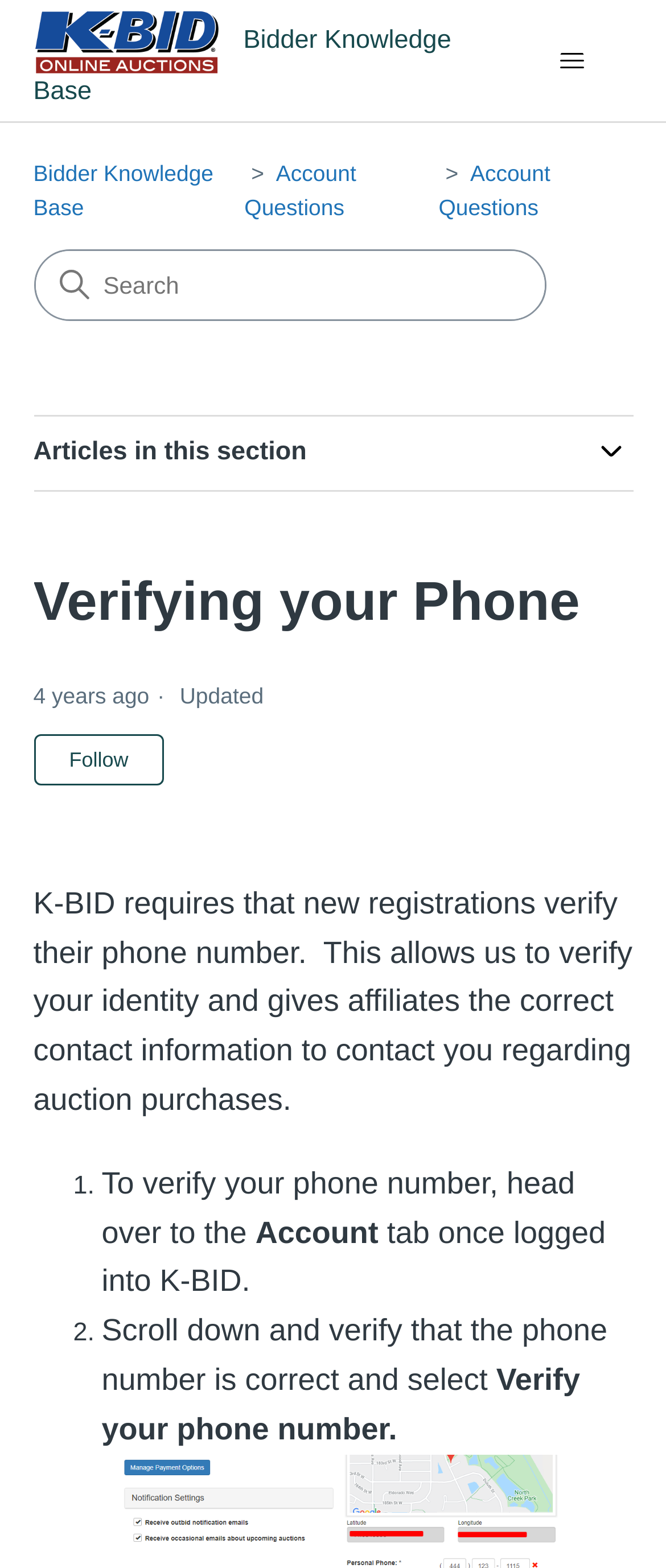Find and provide the bounding box coordinates for the UI element described with: "Follow".

[0.05, 0.468, 0.247, 0.501]